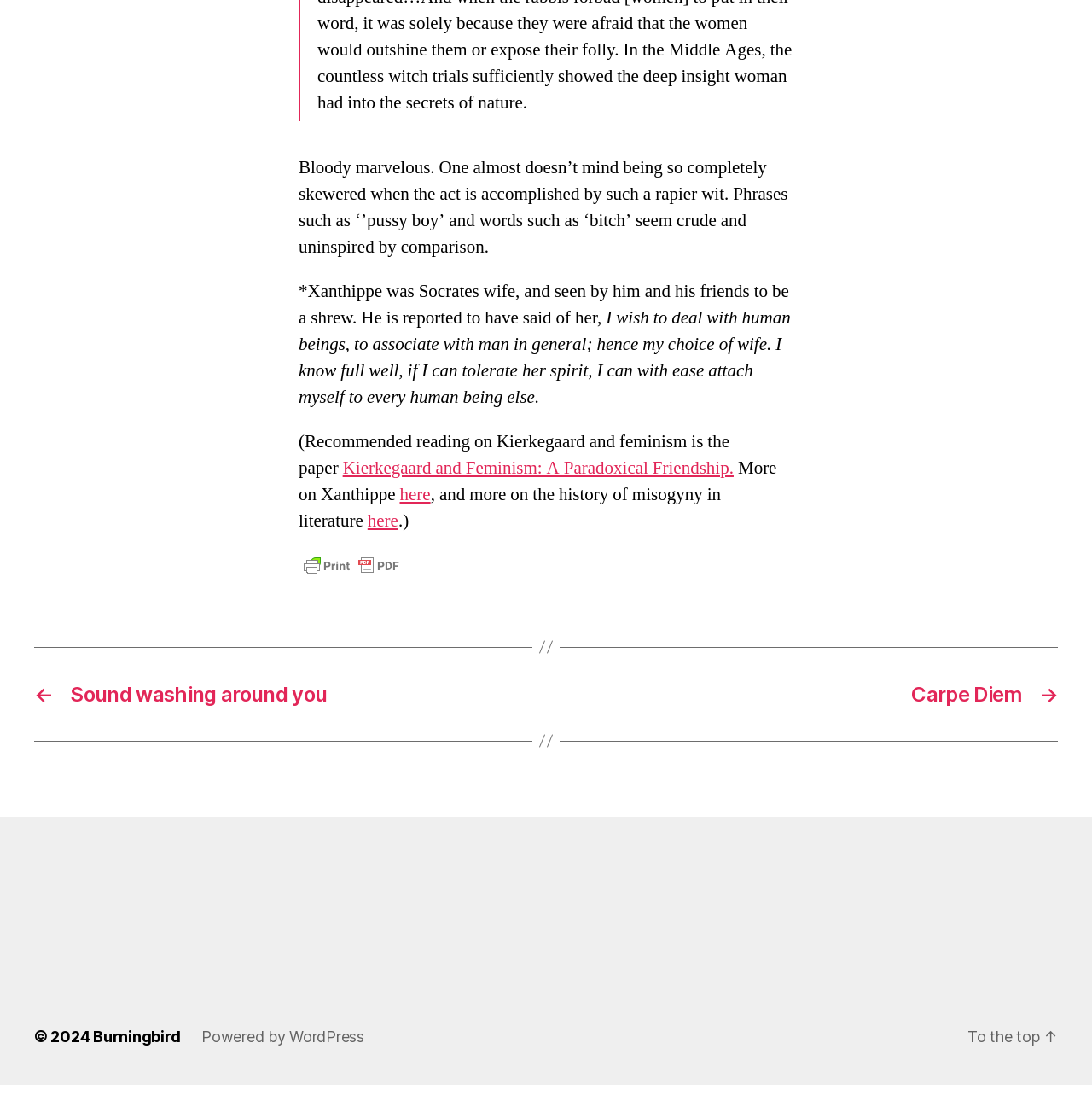Locate the bounding box coordinates of the UI element described by: "Powered by WordPress". The bounding box coordinates should consist of four float numbers between 0 and 1, i.e., [left, top, right, bottom].

[0.184, 0.949, 0.333, 0.965]